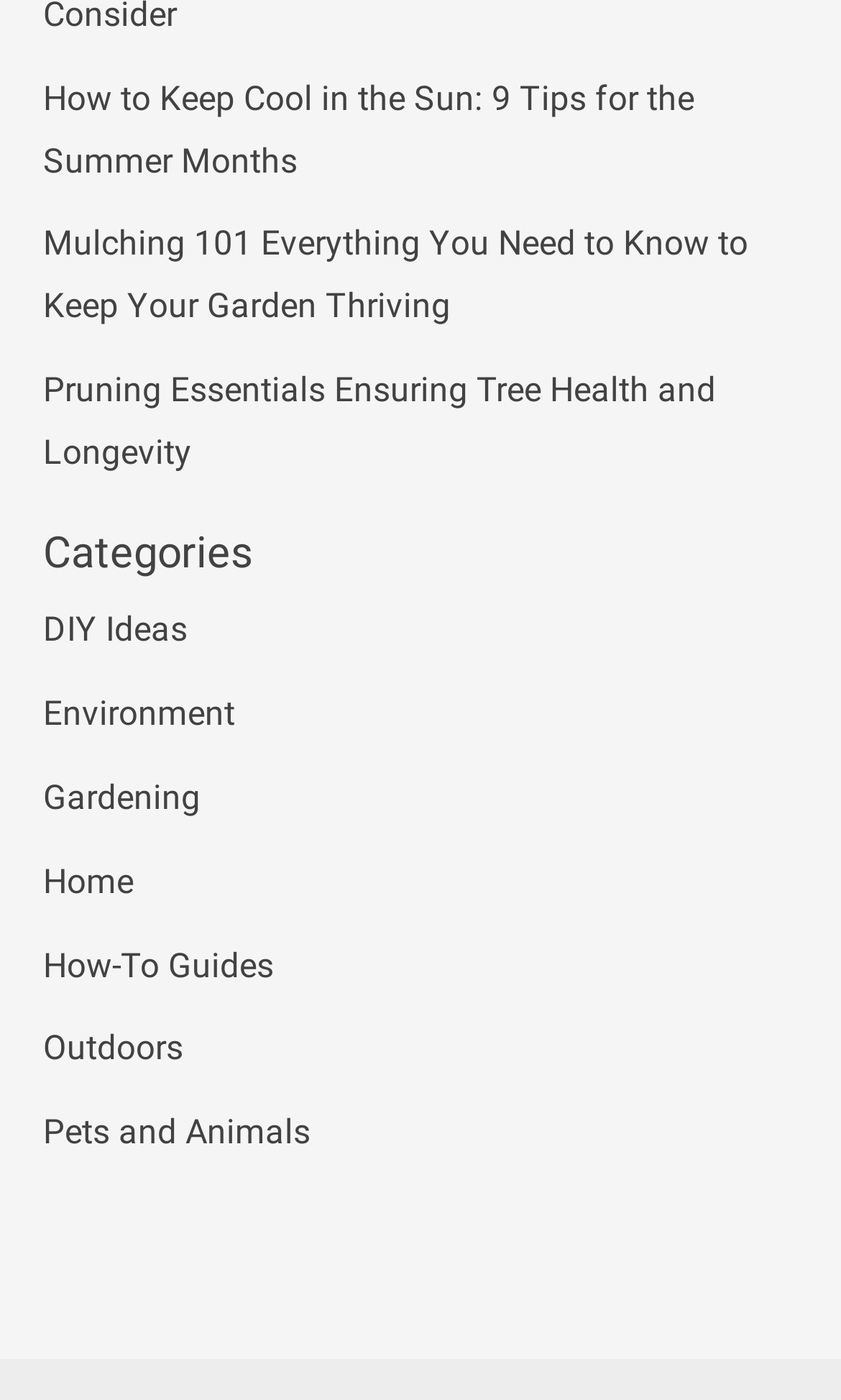Respond to the question below with a single word or phrase:
How many categories are listed?

8